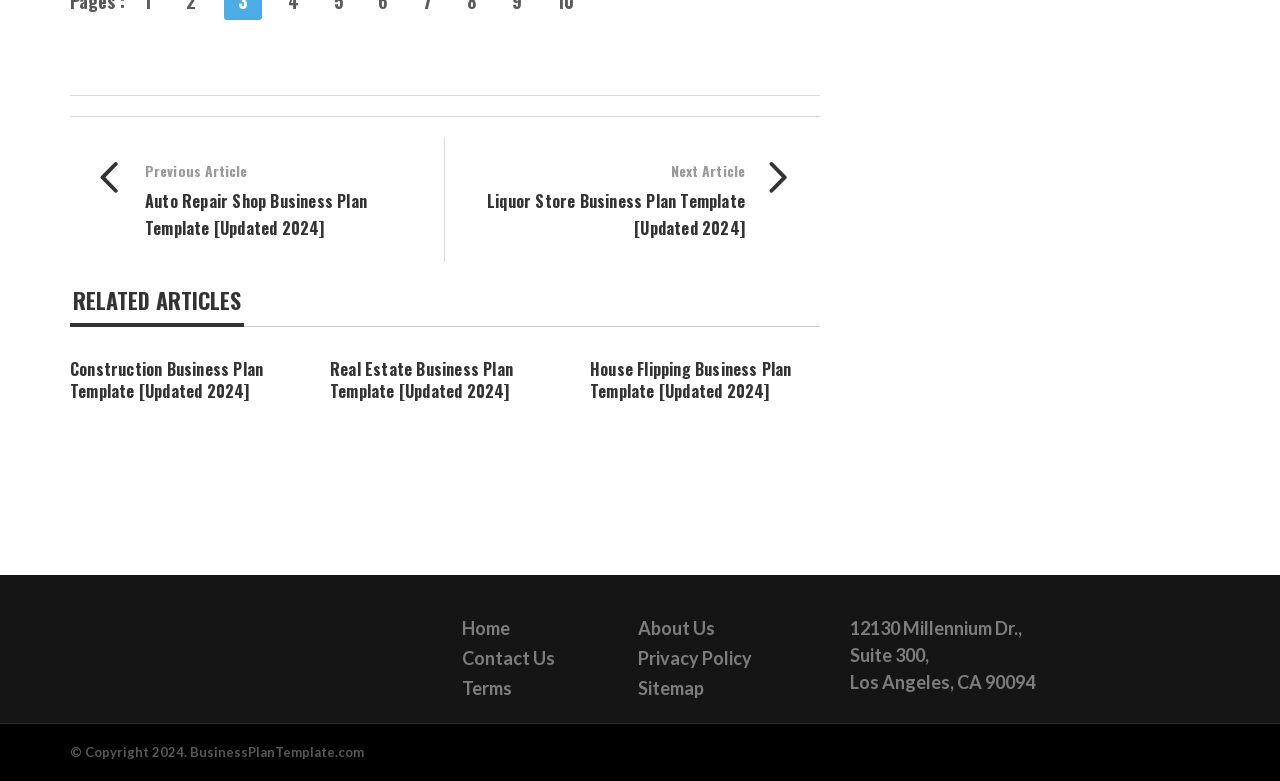Determine the bounding box coordinates for the area you should click to complete the following instruction: "view real estate business plan template".

[0.258, 0.457, 0.401, 0.516]